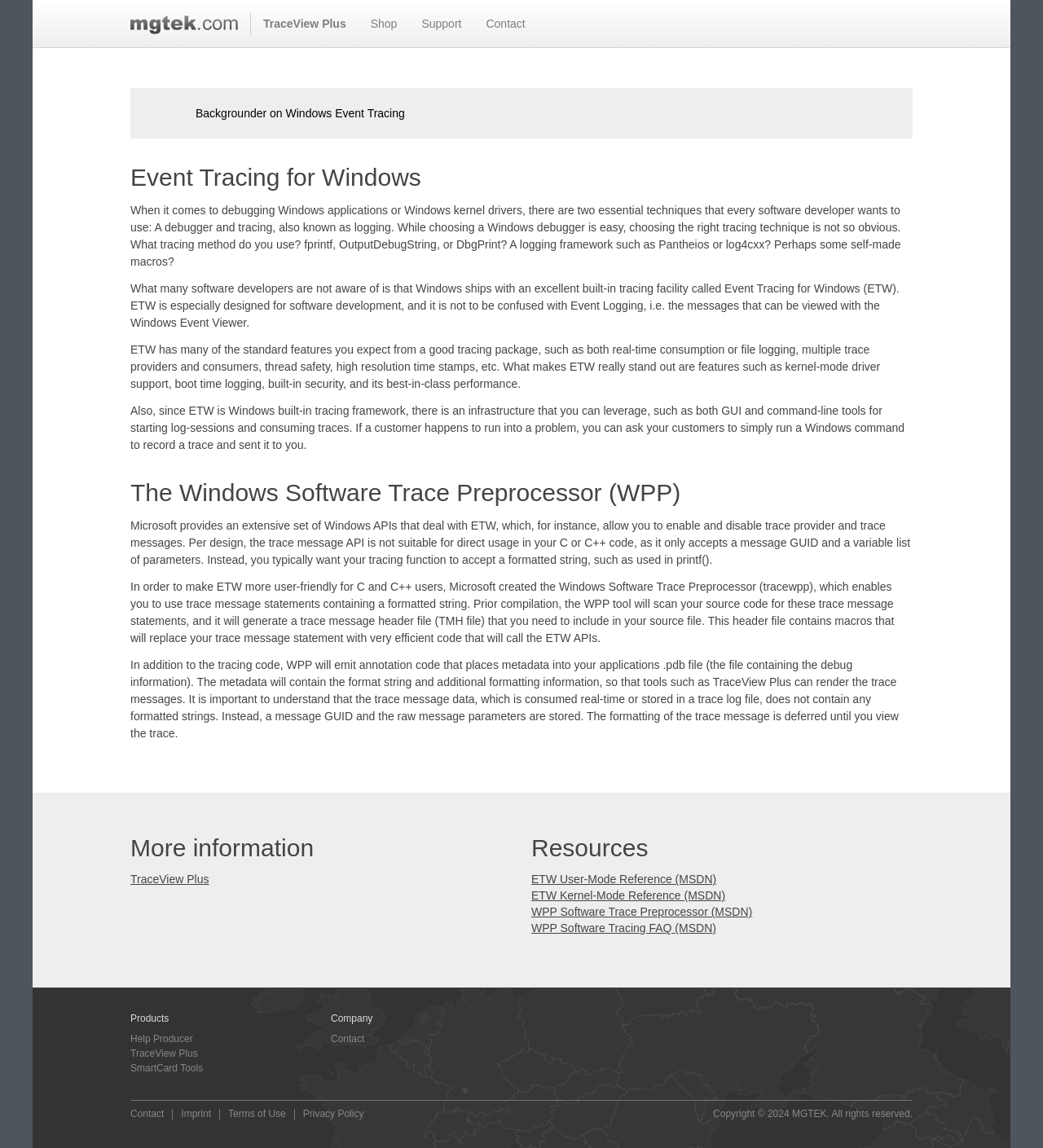What is the benefit of using ETW?
Relying on the image, give a concise answer in one word or a brief phrase.

Best-in-class performance